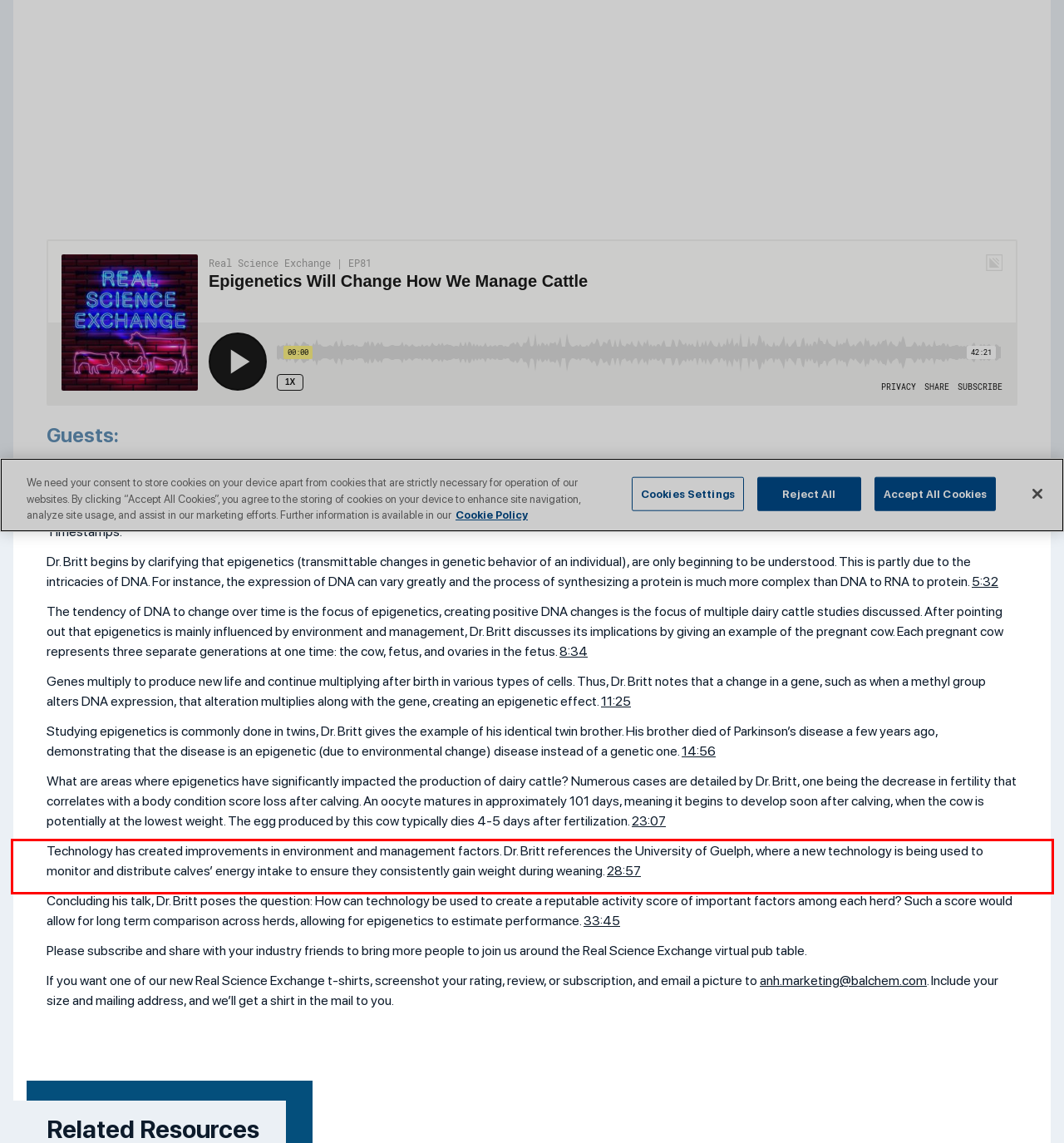You are provided with a screenshot of a webpage containing a red bounding box. Please extract the text enclosed by this red bounding box.

Technology has created improvements in environment and management factors. Dr. Britt references the University of Guelph, where a new technology is being used to monitor and distribute calves’ energy intake to ensure they consistently gain weight during weaning. 28:57